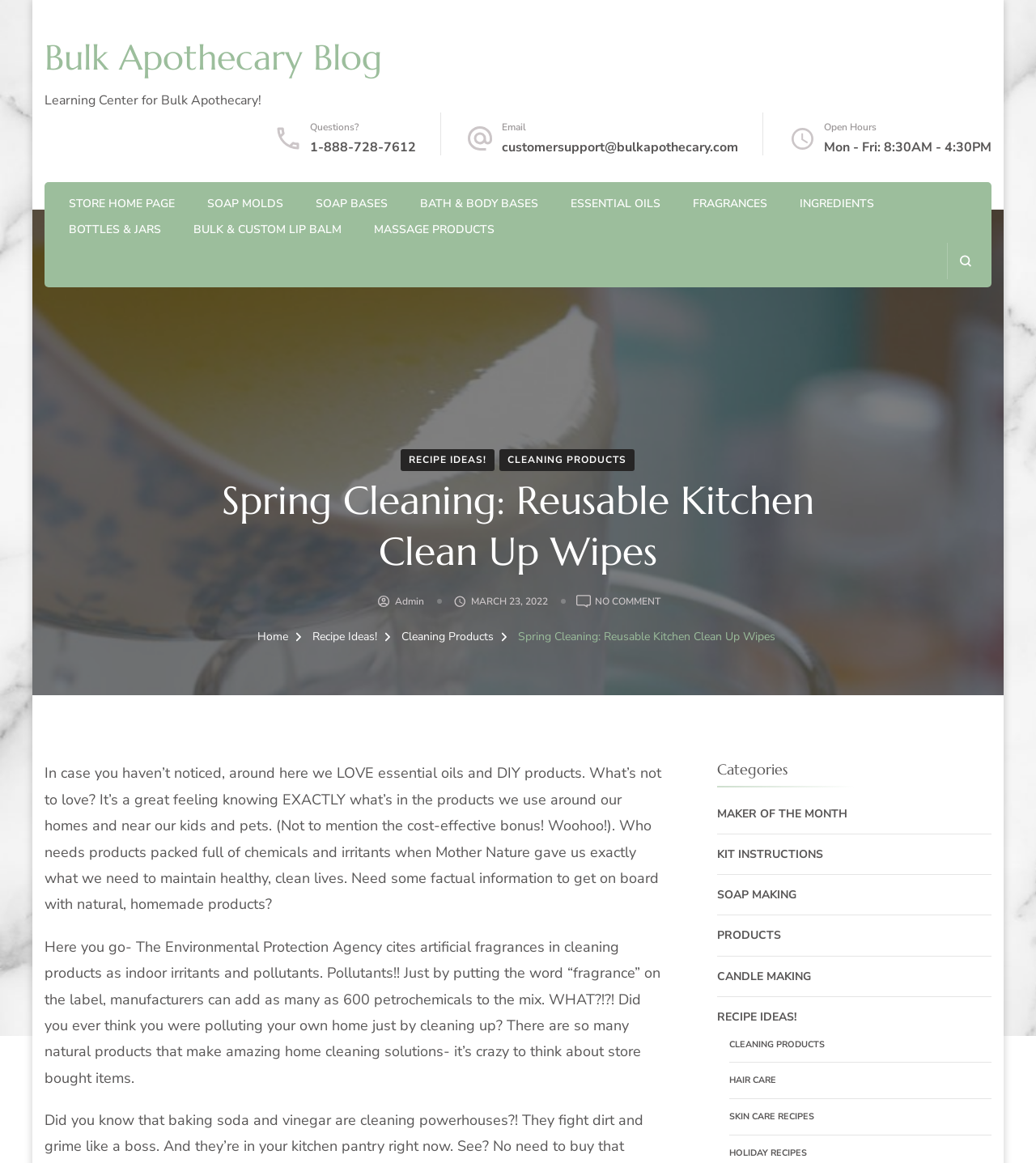Determine the bounding box coordinates of the element that should be clicked to execute the following command: "Click on the 'STORE HOME PAGE' link".

[0.066, 0.166, 0.169, 0.186]